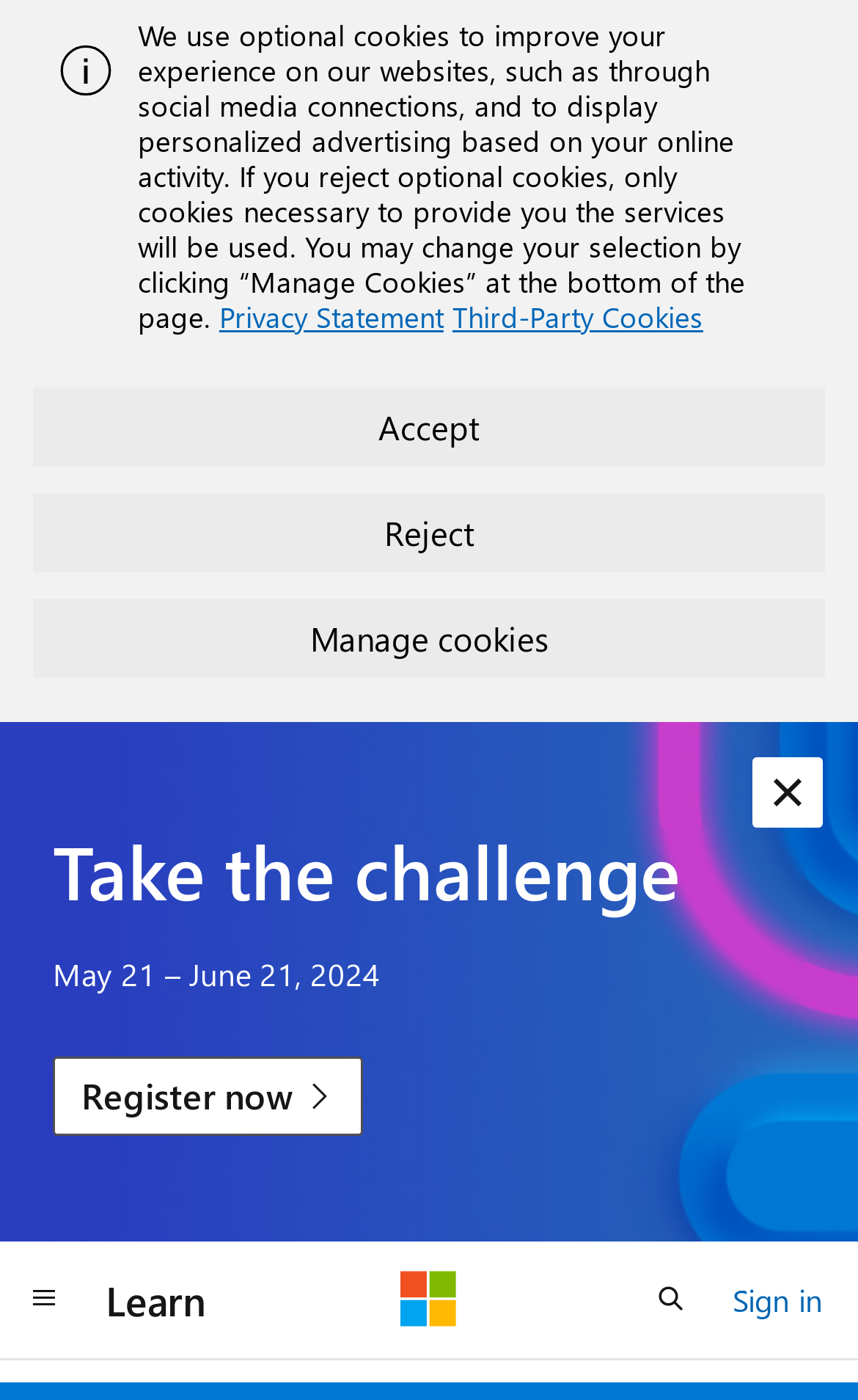Give a succinct answer to this question in a single word or phrase: 
What is the location of the search function?

Top right corner